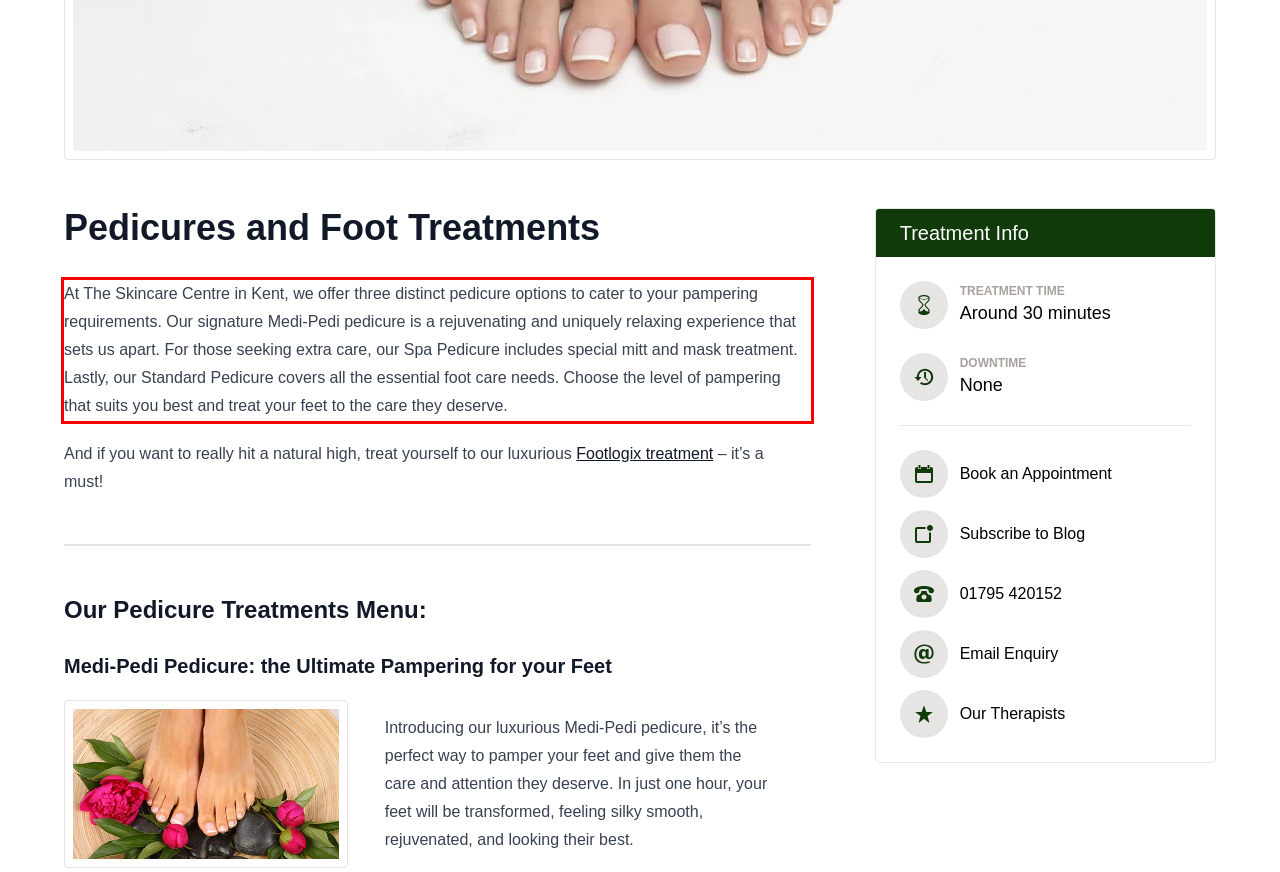Review the webpage screenshot provided, and perform OCR to extract the text from the red bounding box.

At The Skincare Centre in Kent, we offer three distinct pedicure options to cater to your pampering requirements. Our signature Medi-Pedi pedicure is a rejuvenating and uniquely relaxing experience that sets us apart. For those seeking extra care, our Spa Pedicure includes special mitt and mask treatment. Lastly, our Standard Pedicure covers all the essential foot care needs. Choose the level of pampering that suits you best and treat your feet to the care they deserve.